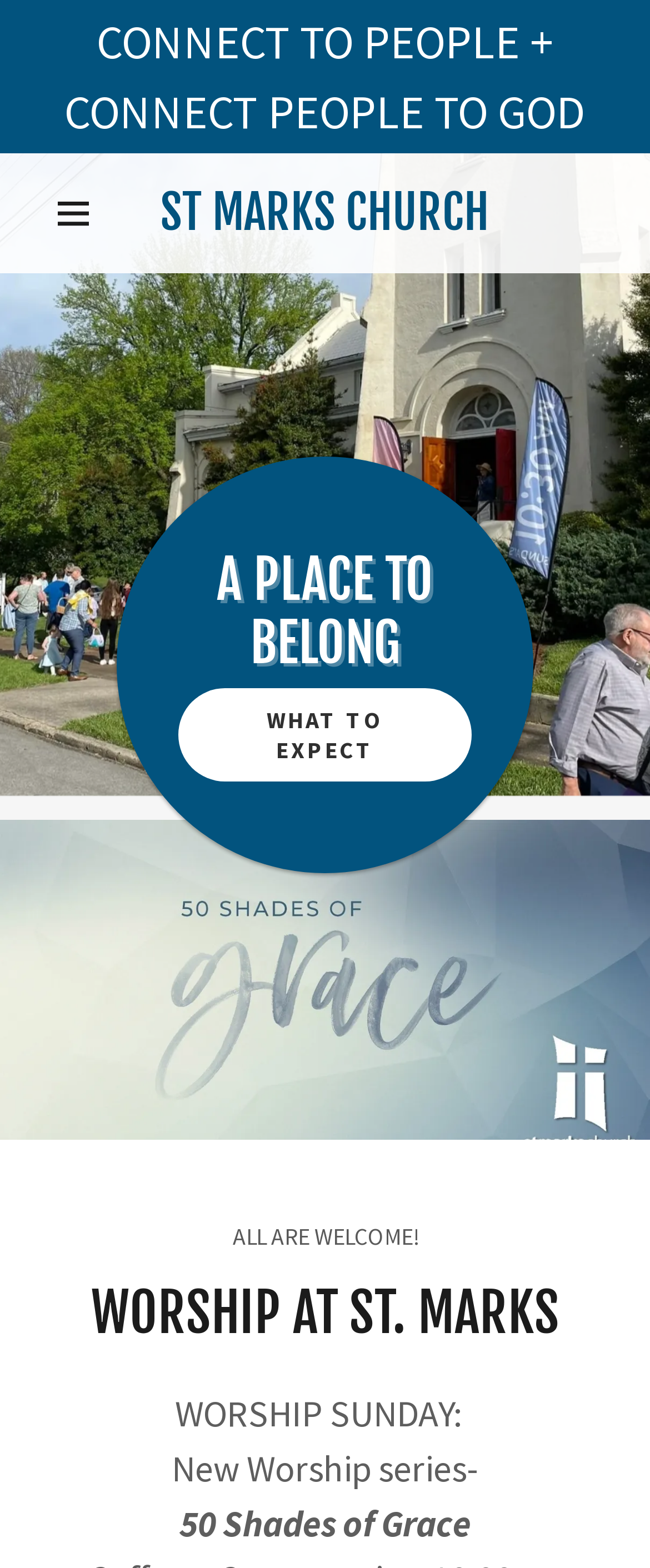What is the tone of the website?
Look at the screenshot and give a one-word or phrase answer.

Welcoming